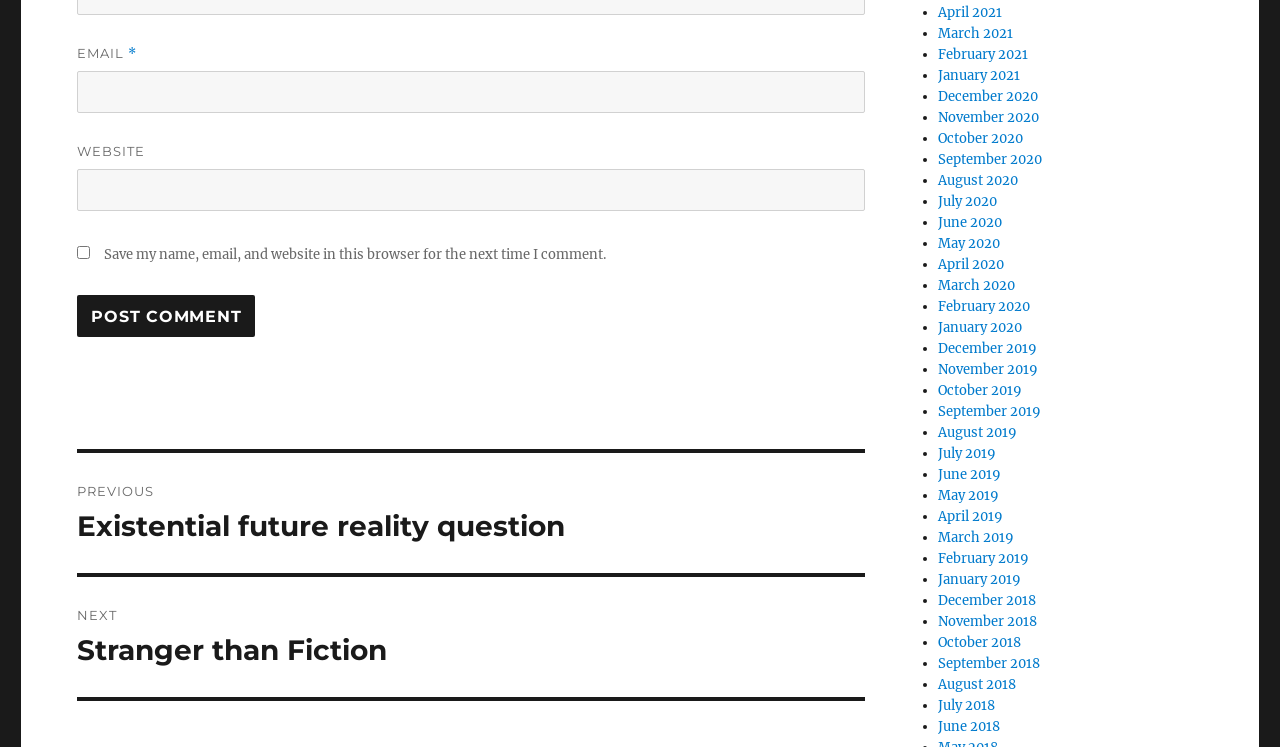Using floating point numbers between 0 and 1, provide the bounding box coordinates in the format (top-left x, top-left y, bottom-right x, bottom-right y). Locate the UI element described here: parent_node: EMAIL * aria-describedby="email-notes" name="email"

[0.06, 0.095, 0.676, 0.152]